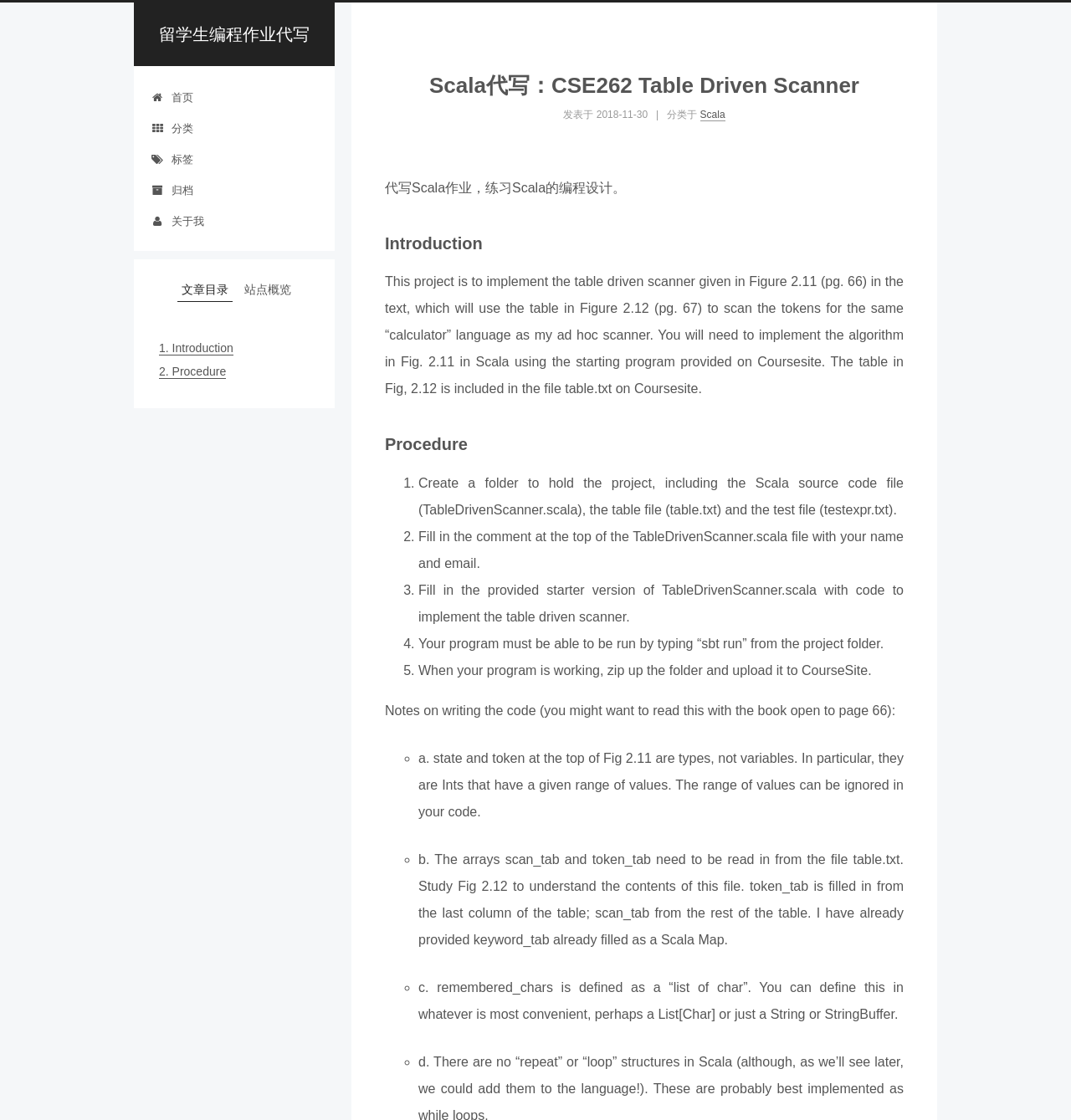Locate and extract the headline of this webpage.

Scala代写：CSE262 Table Driven Scanner